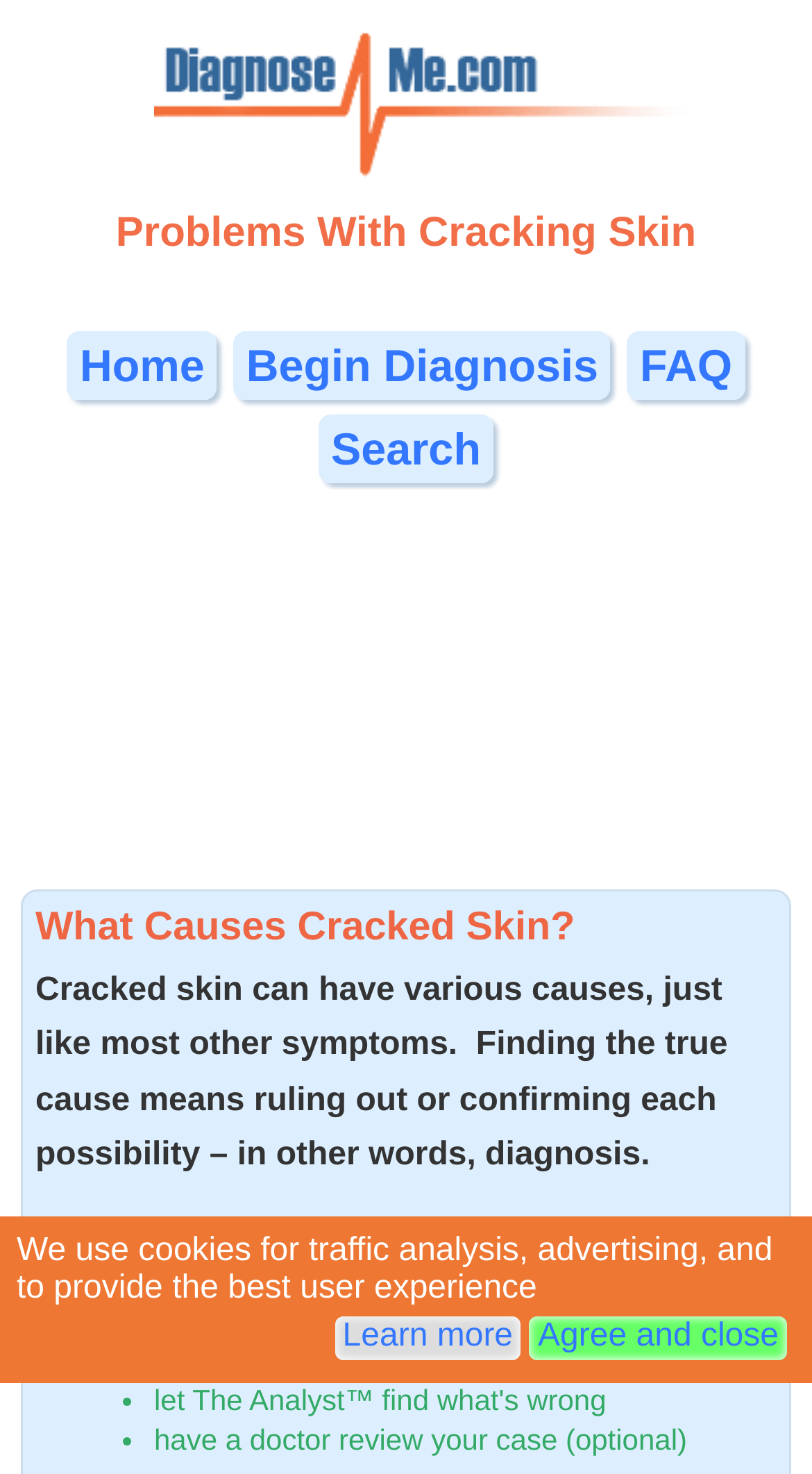Using the element description: "Diagnose your symptoms now!", determine the bounding box coordinates for the specified UI element. The coordinates should be four float numbers between 0 and 1, [left, top, right, bottom].

[0.194, 0.87, 0.806, 0.894]